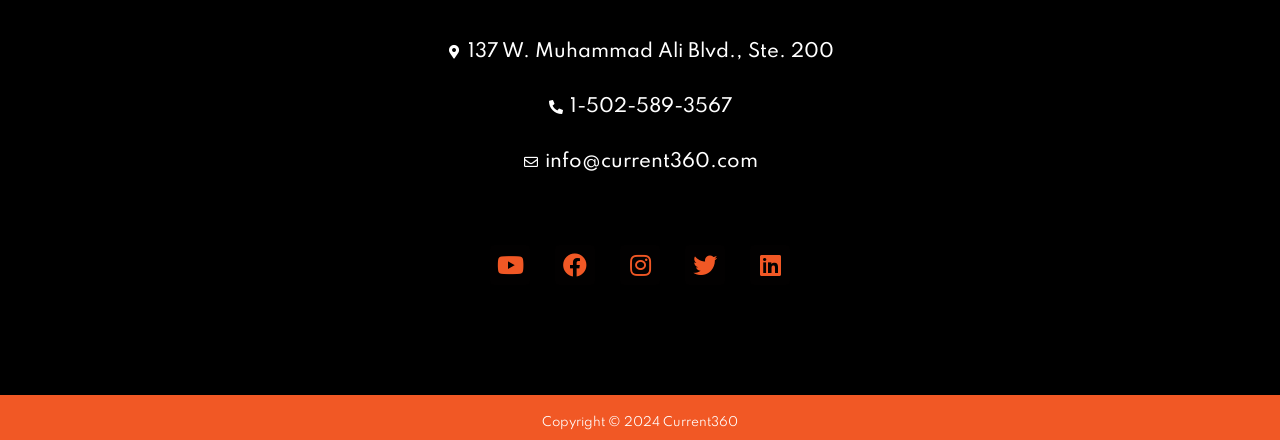Please provide a short answer using a single word or phrase for the question:
What is the copyright year of Current360's website?

2024